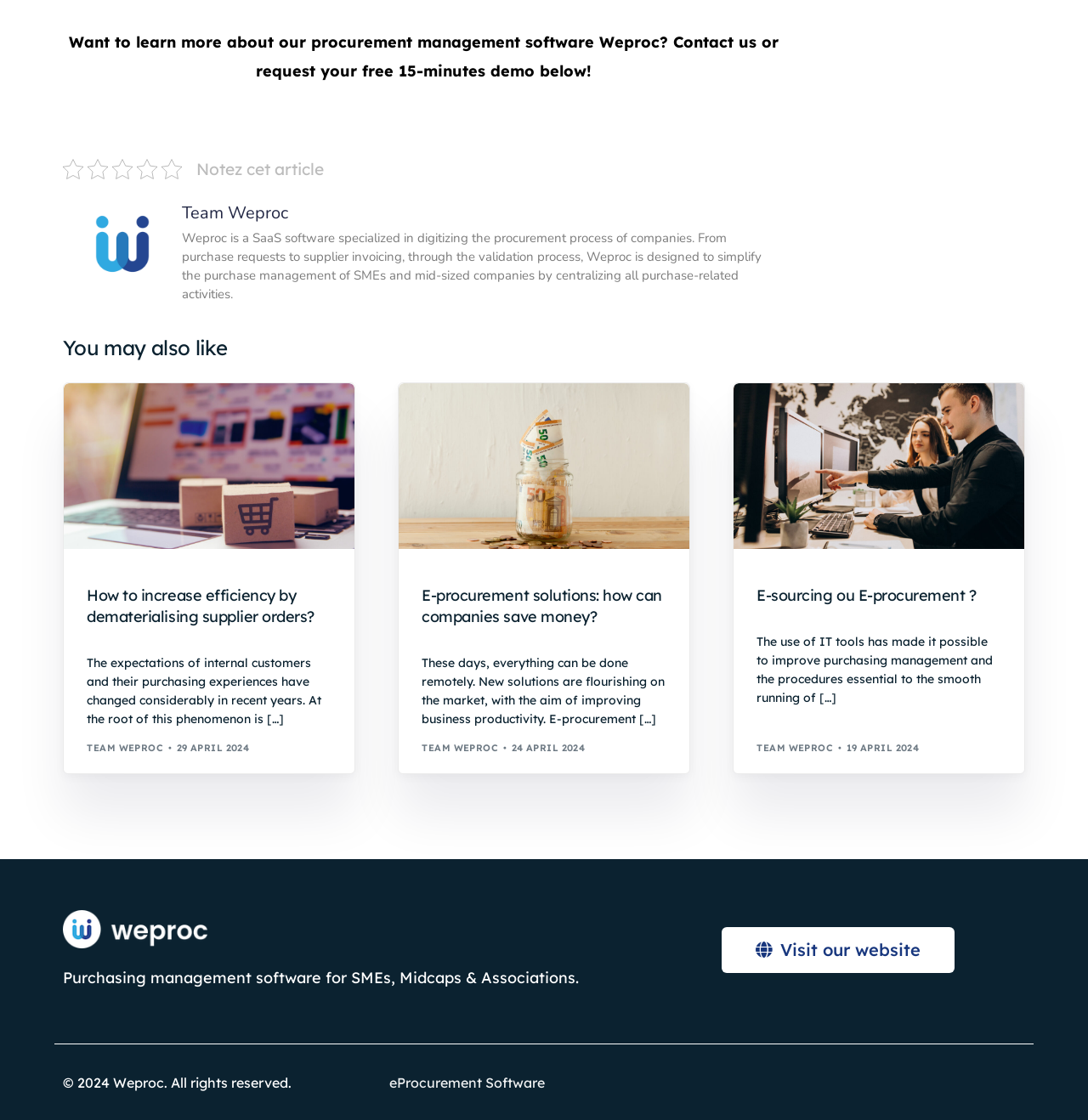Identify the bounding box coordinates of the clickable region necessary to fulfill the following instruction: "Contact the Weproc team". The bounding box coordinates should be four float numbers between 0 and 1, i.e., [left, top, right, bottom].

[0.167, 0.179, 0.265, 0.2]